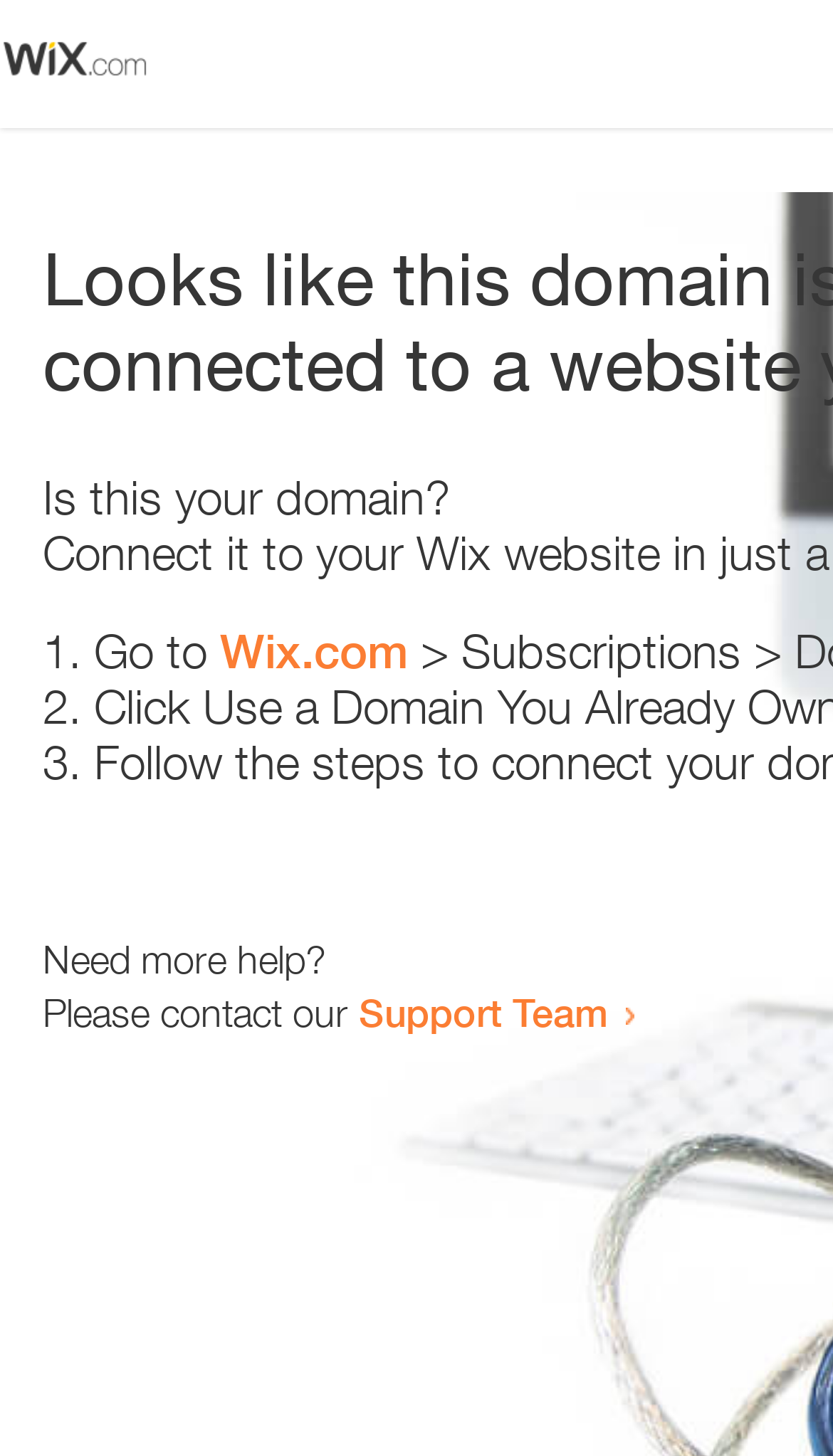Based on the element description Wix.com, identify the bounding box coordinates for the UI element. The coordinates should be in the format (top-left x, top-left y, bottom-right x, bottom-right y) and within the 0 to 1 range.

[0.264, 0.428, 0.49, 0.466]